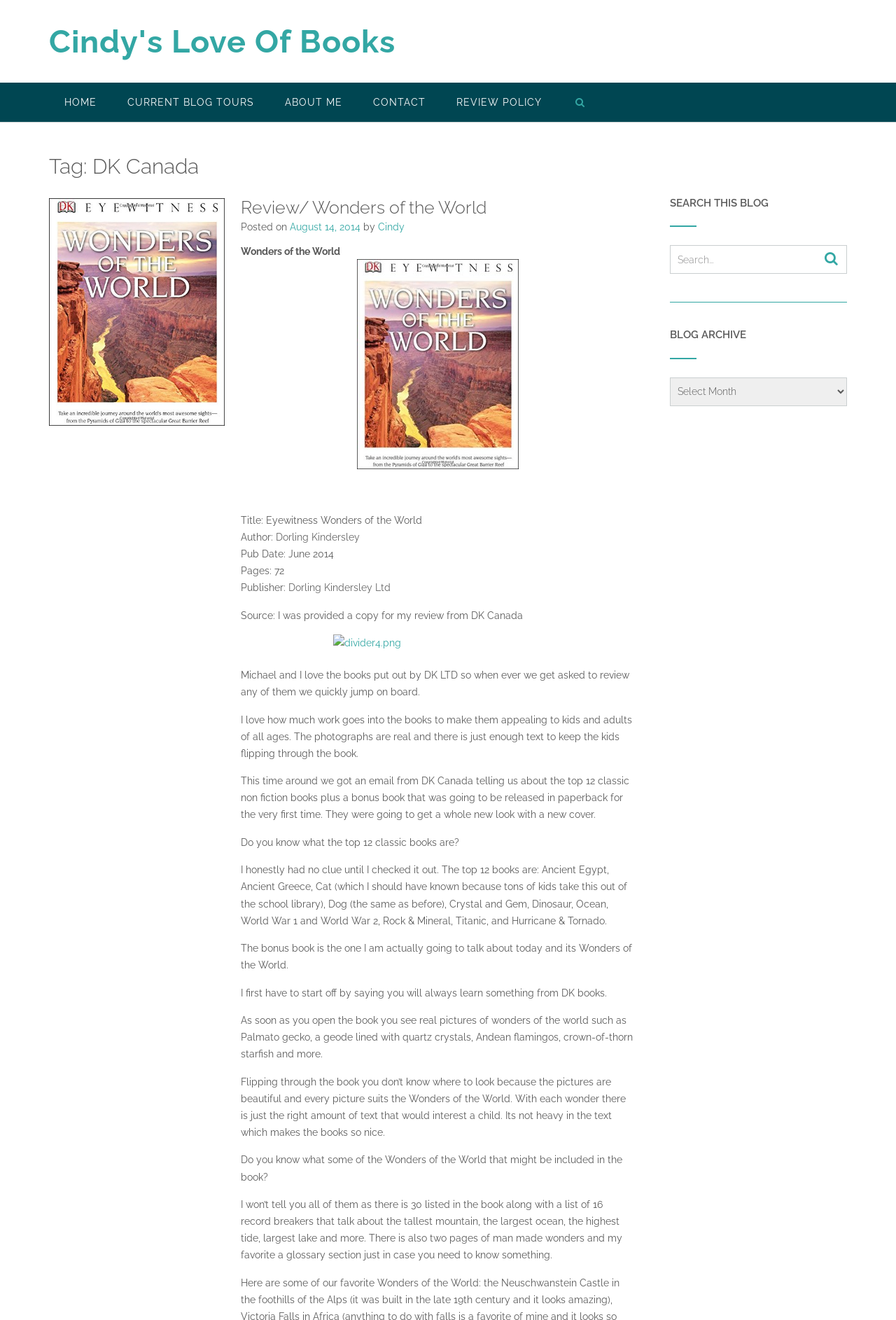Can you identify the bounding box coordinates of the clickable region needed to carry out this instruction: 'Click on the 'HOME' link'? The coordinates should be four float numbers within the range of 0 to 1, stated as [left, top, right, bottom].

[0.055, 0.062, 0.125, 0.092]